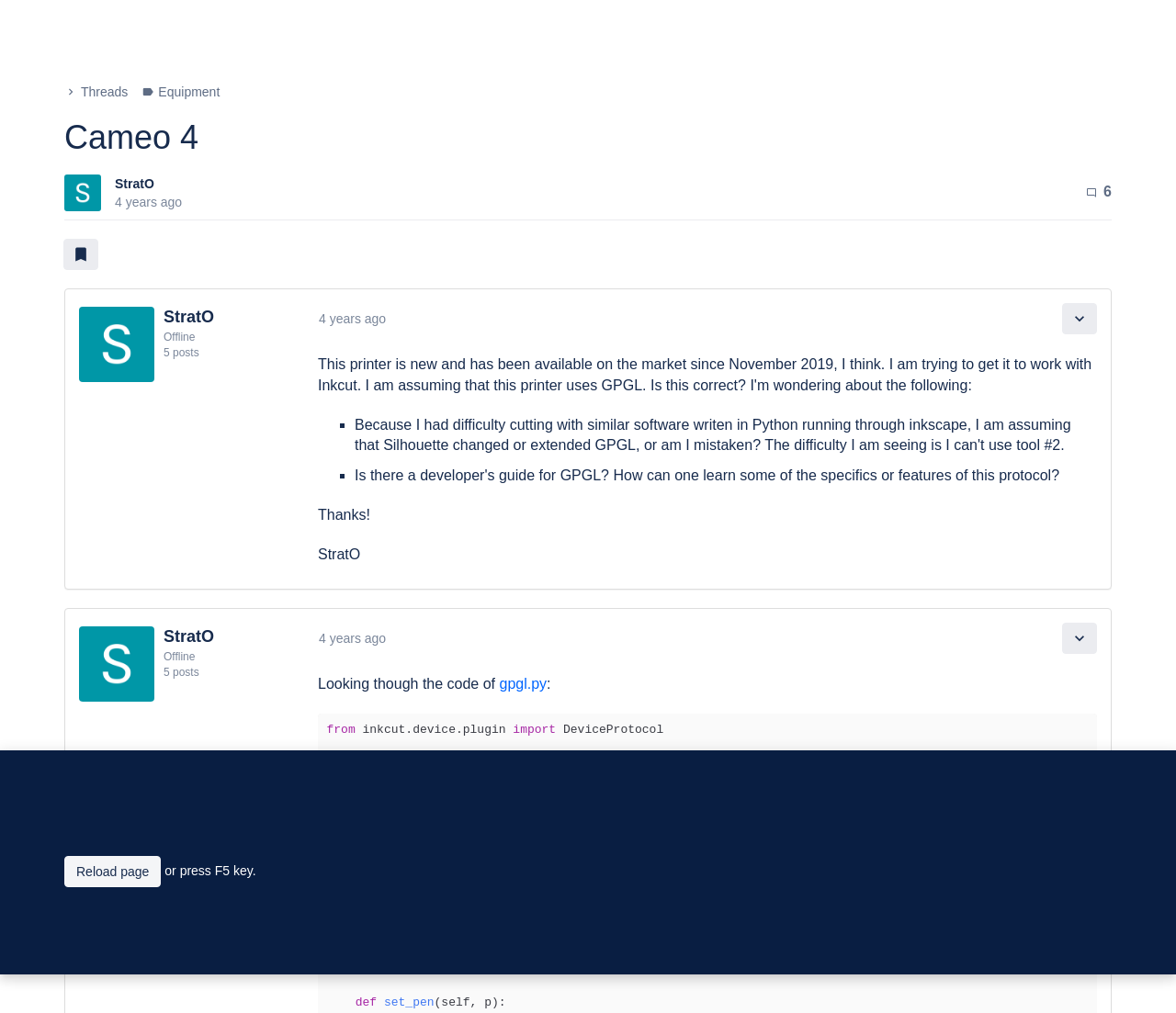Give an extensive and precise description of the webpage.

This webpage appears to be a forum discussion thread. At the top, there is a navigation bar with links to "Inkcut" and a search button, as well as buttons for signing in and registering. To the right of these buttons, there is a button with a menu icon.

Below the navigation bar, there is a section displaying information about the thread starter, StratO, including their username, the number of posts they have made, and their online status. There is also a link to the thread's creation date, "4 years ago".

The main content of the webpage is the discussion thread, which consists of multiple posts. Each post has a blockquote section containing the text of the post, and some posts also have code blocks. The first post is from StratO and discusses the Silhouette Cameo line of cutting plotters, their features, and their uses in the "Hobby Toilor" communities.

Below the first post, there are replies from other users, including bianchifan and tangentmonger. Each reply has a link to the user's profile, their online status, and the number of posts they have made. The replies also have blockquote sections containing the text of the post, and some have code blocks.

At the bottom of the webpage, there is a button to go back to the top of the page.